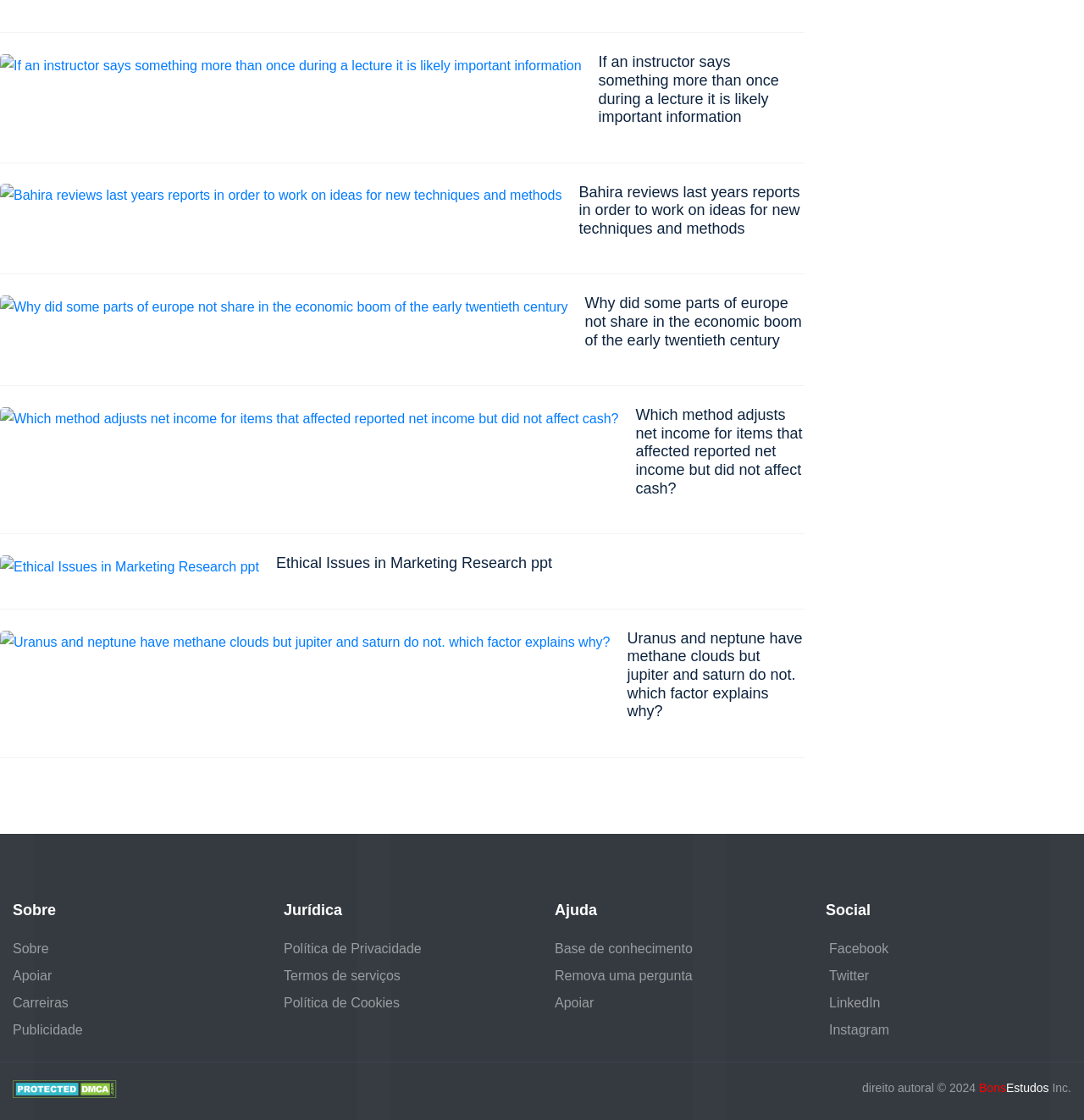How many links are there under the 'Sobre' heading?
Provide a concise answer using a single word or phrase based on the image.

1